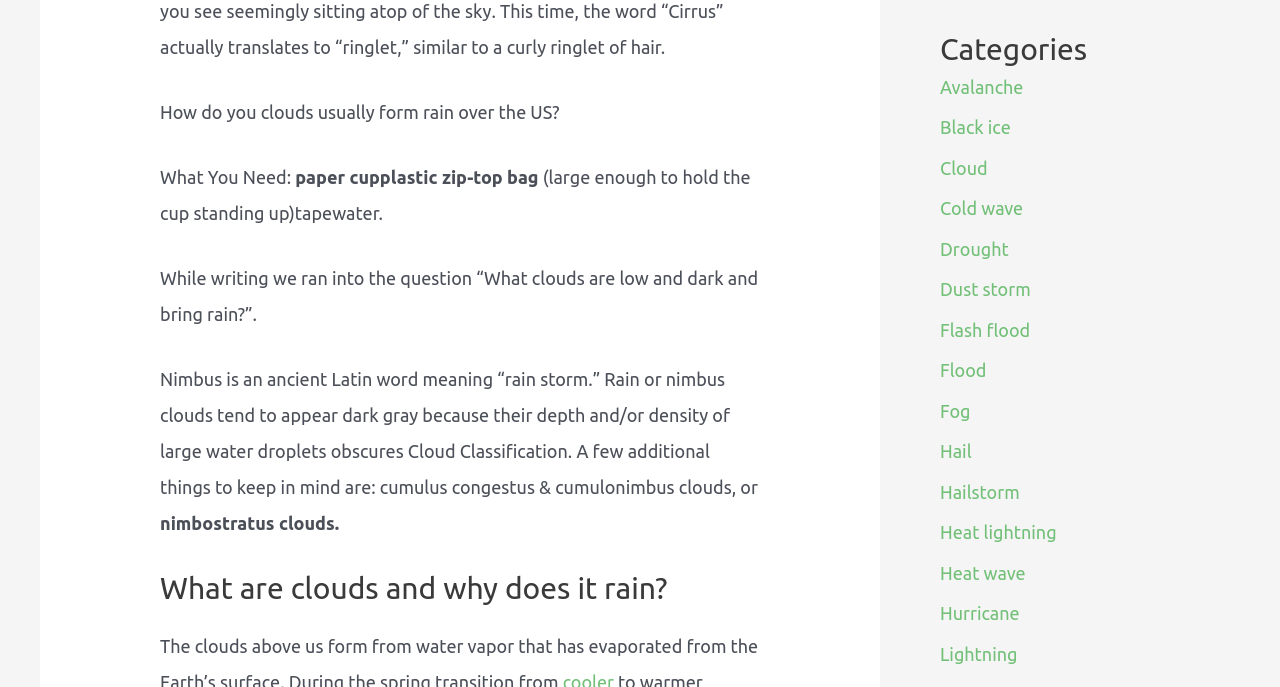Please identify the bounding box coordinates of the clickable area that will fulfill the following instruction: "Click on 'Flood'". The coordinates should be in the format of four float numbers between 0 and 1, i.e., [left, top, right, bottom].

[0.734, 0.524, 0.771, 0.553]